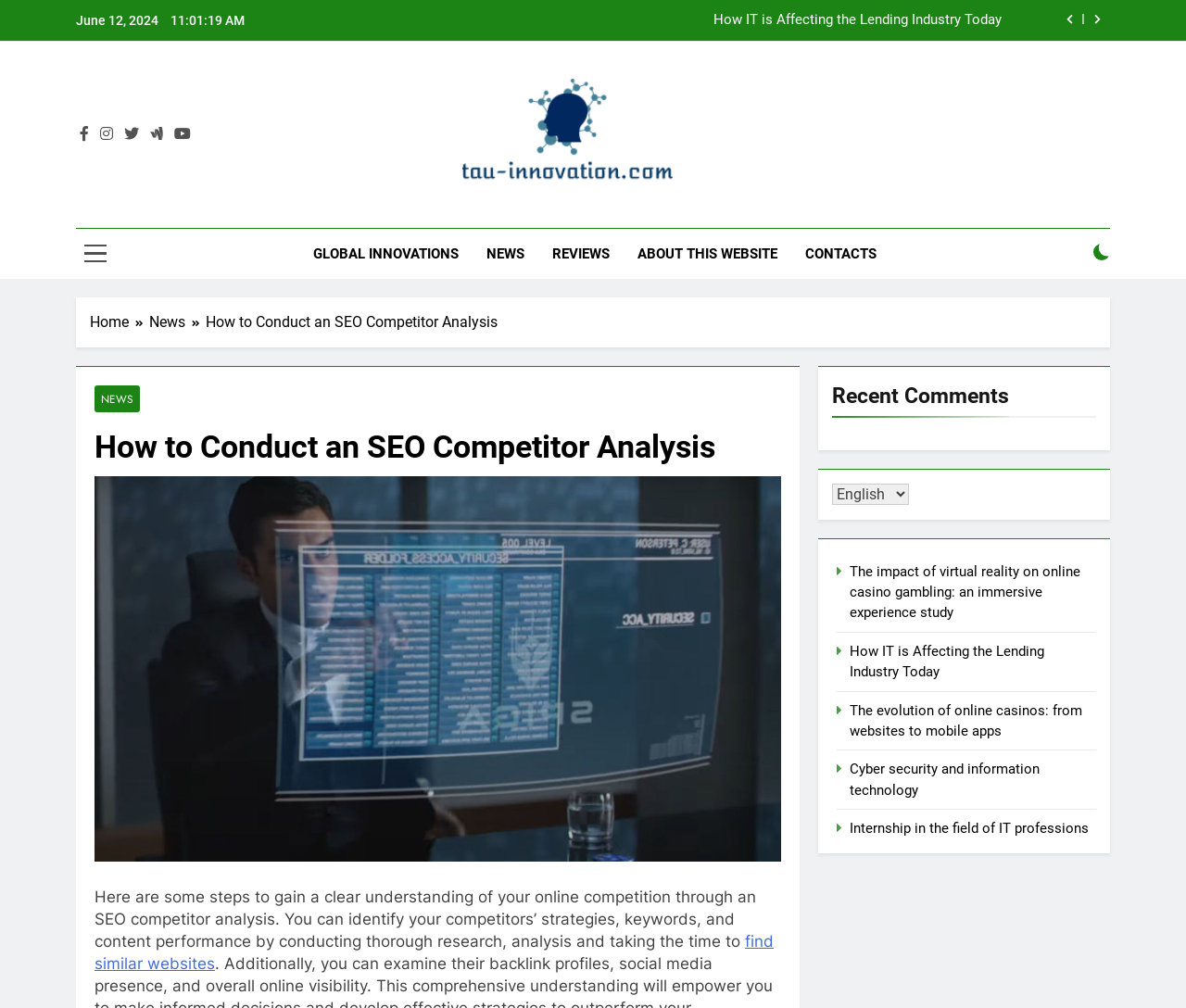Describe all the visual and textual components of the webpage comprehensively.

This webpage appears to be a blog or news article page from tau-innovation.com. At the top, there is a date and time stamp, "June 12, 2024 11:01:19 AM", followed by two buttons with icons. Below these, there is a list item with a link to an article titled "How IT is Affecting the Lending Industry Today".

On the left side, there are several social media links with icons, and a link to the website's homepage, tau-innovation.com, which also has an associated image. Below these, there are links to different sections of the website, including "GLOBAL INNOVATIONS", "NEWS", "REVIEWS", "ABOUT THIS WEBSITE", and "CONTACTS".

In the main content area, there is a navigation breadcrumb trail with links to "Home" and "News". The main article title, "How to Conduct an SEO Competitor Analysis", is displayed prominently, followed by a brief summary of the article's content. The article itself appears to be a guide on how to conduct an SEO competitor analysis, with a link to "find similar websites" within the text.

On the right side, there is a complementary section with a heading "Recent Comments" and a dropdown menu to choose a language. Below this, there are several links to recent articles, including "The impact of virtual reality on online casino gambling: an immersive experience study", "How IT is Affecting the Lending Industry Today", and others.